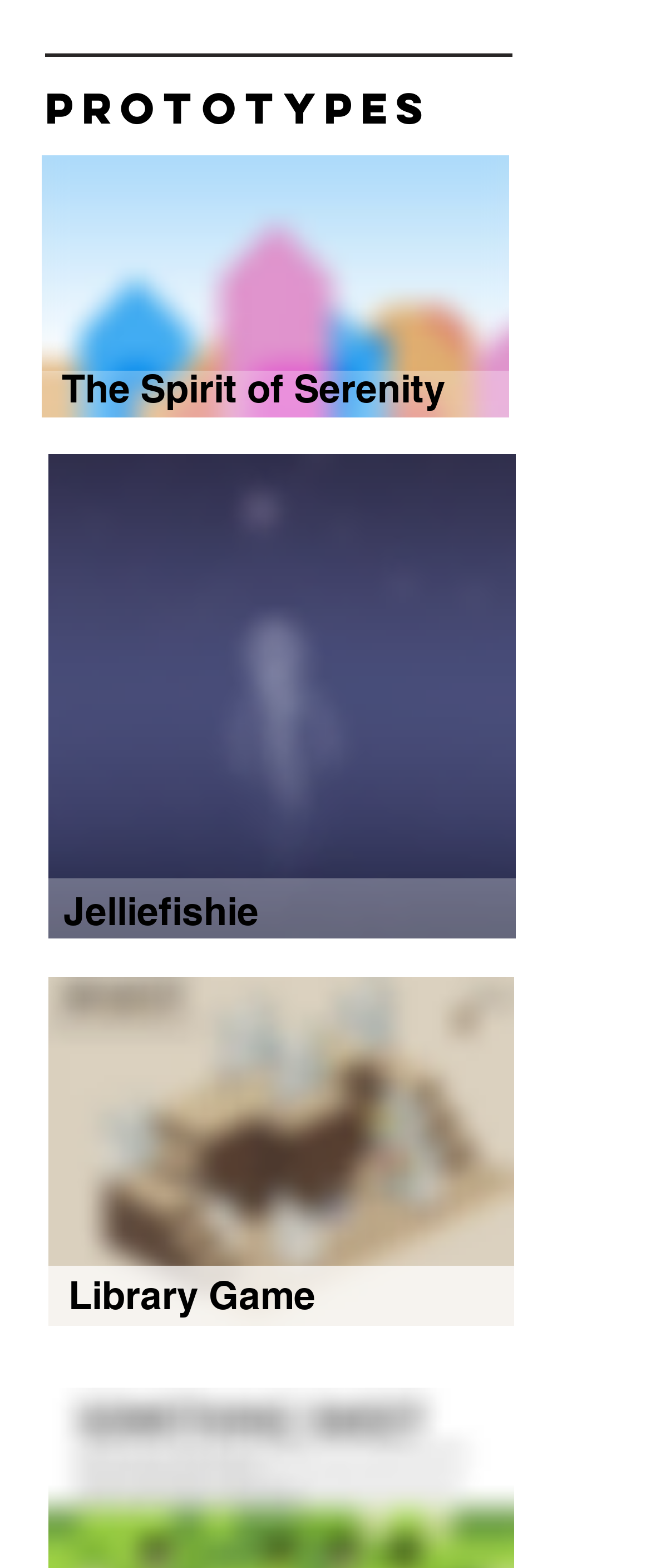How many prototypes are displayed?
Give a detailed explanation using the information visible in the image.

I counted the number of regions with the description 'content changes on hover', which are 3. Each region contains a link and an image, suggesting that they are individual prototypes.